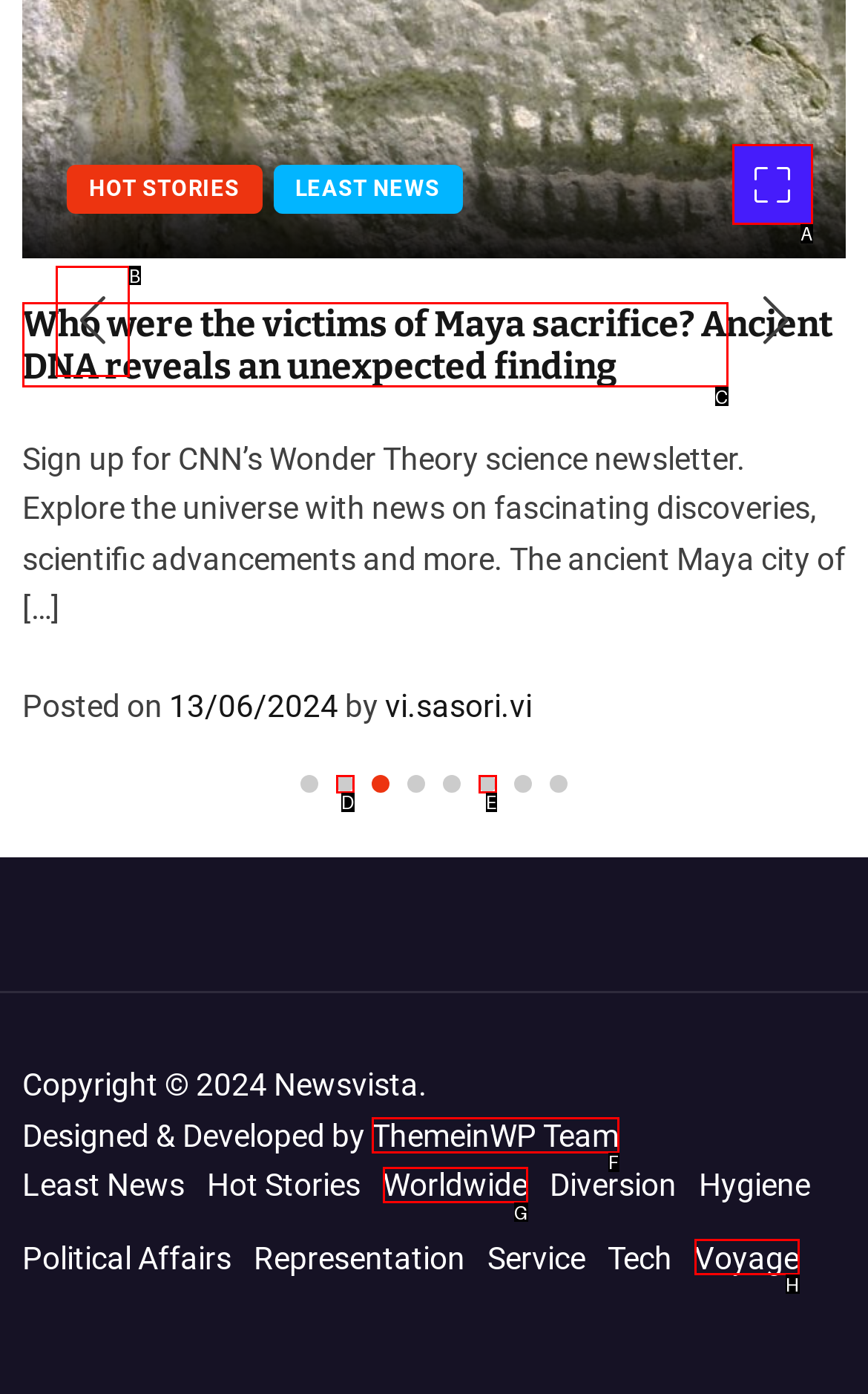Based on the description: parent_node: LEAST NEWS, identify the matching lettered UI element.
Answer by indicating the letter from the choices.

A